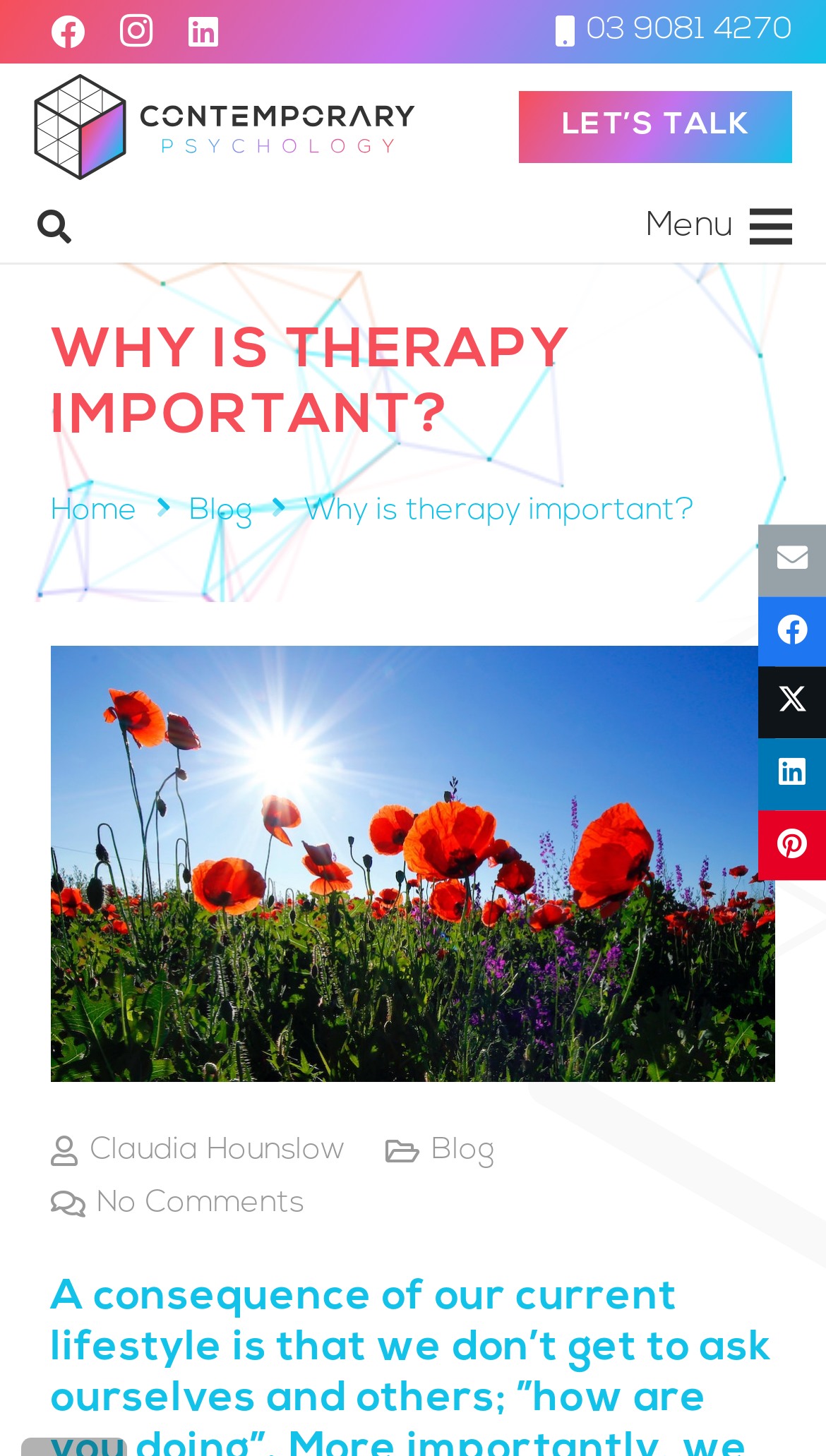Give a concise answer of one word or phrase to the question: 
What is the phone number of the service provider?

03 9081 4270